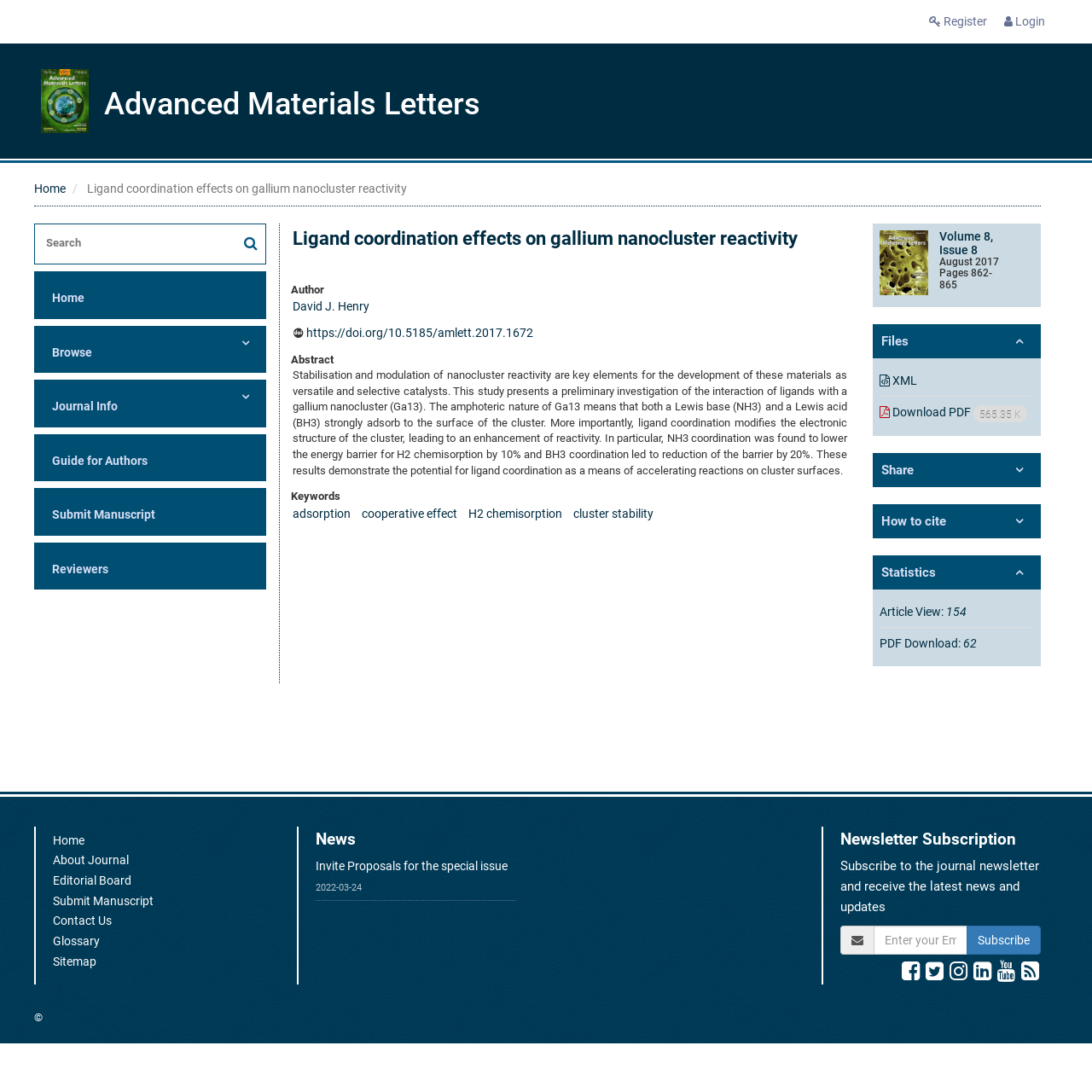Identify the bounding box coordinates for the UI element described as: "Advanced Materials Letters".

[0.038, 0.063, 0.962, 0.122]